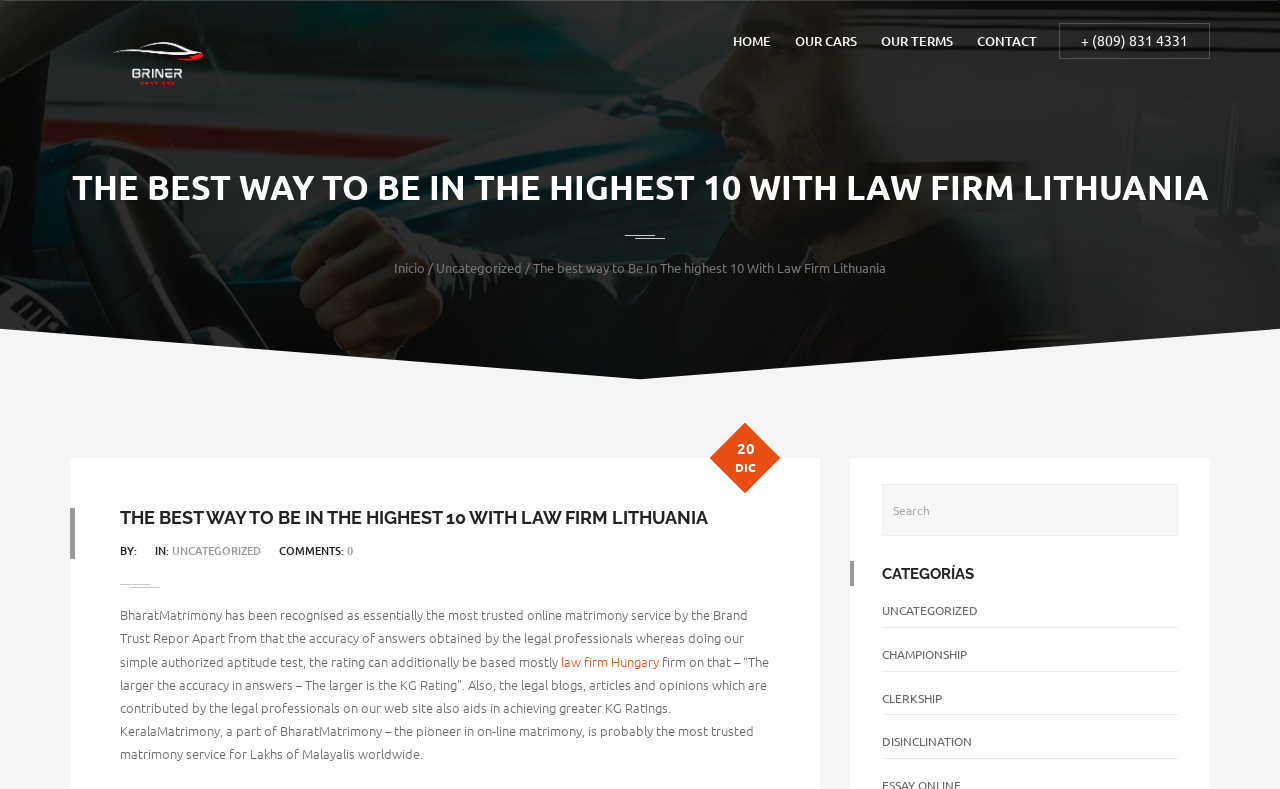Locate and provide the bounding box coordinates for the HTML element that matches this description: "Our Terms".

[0.688, 0.001, 0.745, 0.104]